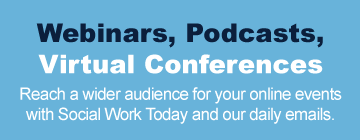Give a complete and detailed account of the image.

The image showcases promotional content for "Webinars, Podcasts, Virtual Conferences," emphasizing opportunities for online engagement in the field of social work. Accompanied by a vivid blue background, the message encourages event organizers to reach a wider audience through Social Work Today and its daily email newsletters. This advertisement highlights the platform's commitment to facilitating access to valuable resources and discussions within the social work community.